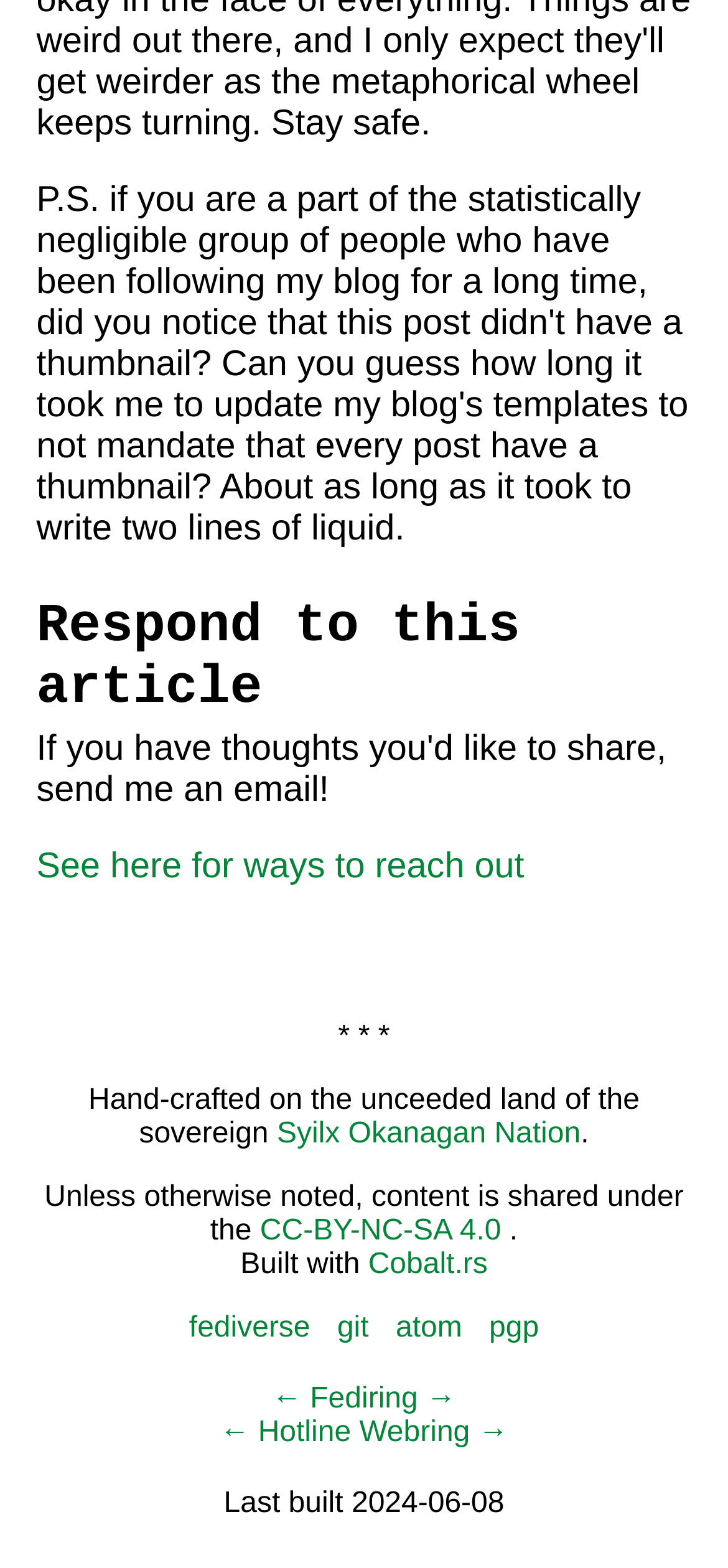Please determine the bounding box coordinates of the element to click in order to execute the following instruction: "Visit the 'Syilx Okanagan Nation' website". The coordinates should be four float numbers between 0 and 1, specified as [left, top, right, bottom].

[0.38, 0.713, 0.798, 0.733]